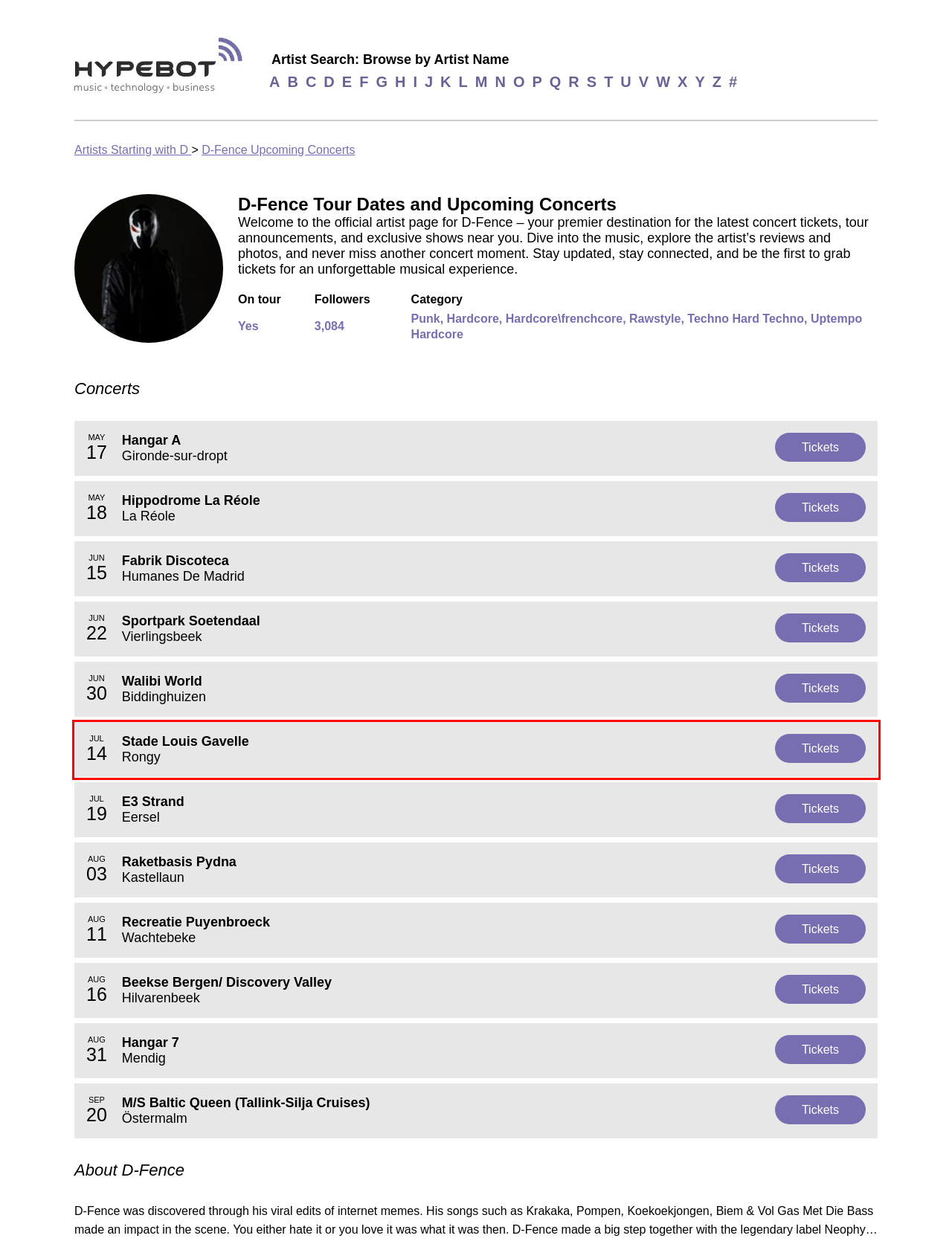Examine the screenshot of a webpage with a red bounding box around an element. Then, select the webpage description that best represents the new page after clicking the highlighted element. Here are the descriptions:
A. D-Fence Rongy Tickets, Stade Louis Gavelle Jul 14, 2024 | Bandsintown
B. D-Fence Humanes De Madrid Tickets, Fabrik Discoteca Jun 15, 2024 | Bandsintown
C. D-Fence Hilvarenbeek Tickets, Beekse Bergen/ Discovery Valley Aug 16, 2024 | Bandsintown
D. D-Fence Gironde-sur-dropt Tickets, Hangar A May 17, 2024 | Bandsintown
E. D-Fence La Réole Tickets, Hippodrome La Réole May 18, 2024 | Bandsintown
F. D-Fence Eersel Tickets, E3 Strand Jul 19, 2024 | Bandsintown
G. D-Fence Östermalm Tickets, M/S Baltic Queen (Tallink-Silja Cruises) Sep 20, 2024 | Bandsintown
H. D-Fence Wachtebeke Tickets, Recreatie Puyenbroeck Aug 11, 2024 | Bandsintown

A